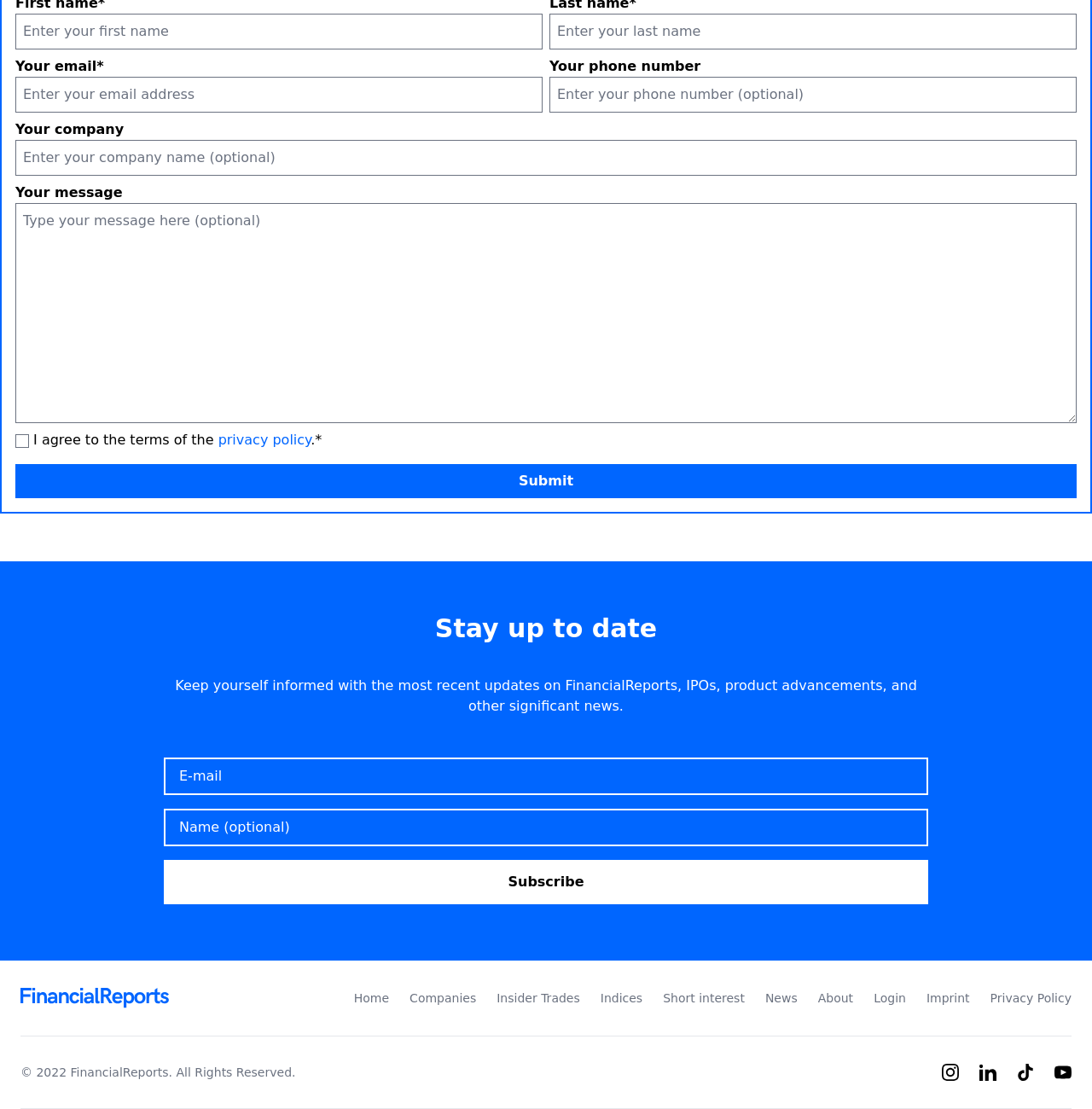Please provide a comprehensive answer to the question below using the information from the image: What is the purpose of the checkbox?

I found a checkbox with the text 'I agree to the terms of the privacy policy.*' and a link to 'privacy policy' next to it. This suggests that the checkbox is used to indicate agreement to the privacy policy.